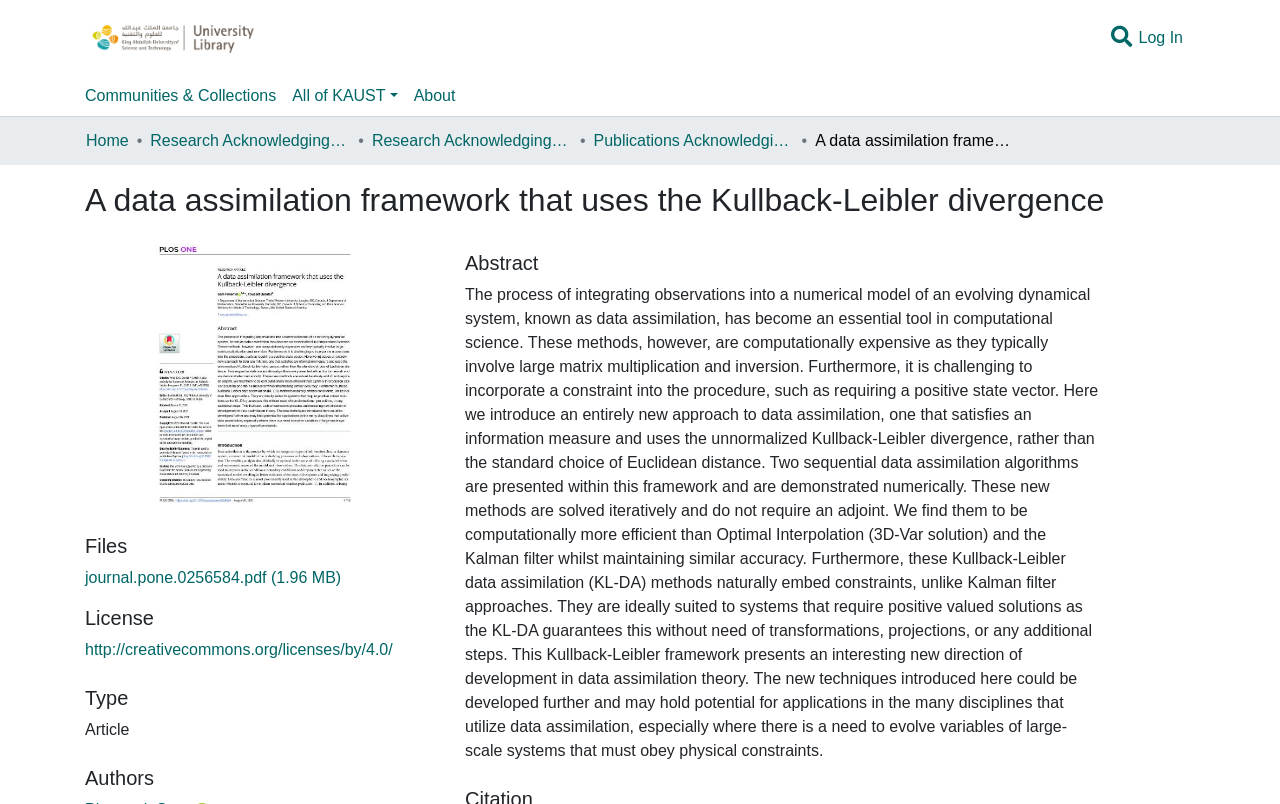Provide a brief response to the question below using a single word or phrase: 
What is the name of the framework described on this webpage?

A data assimilation framework